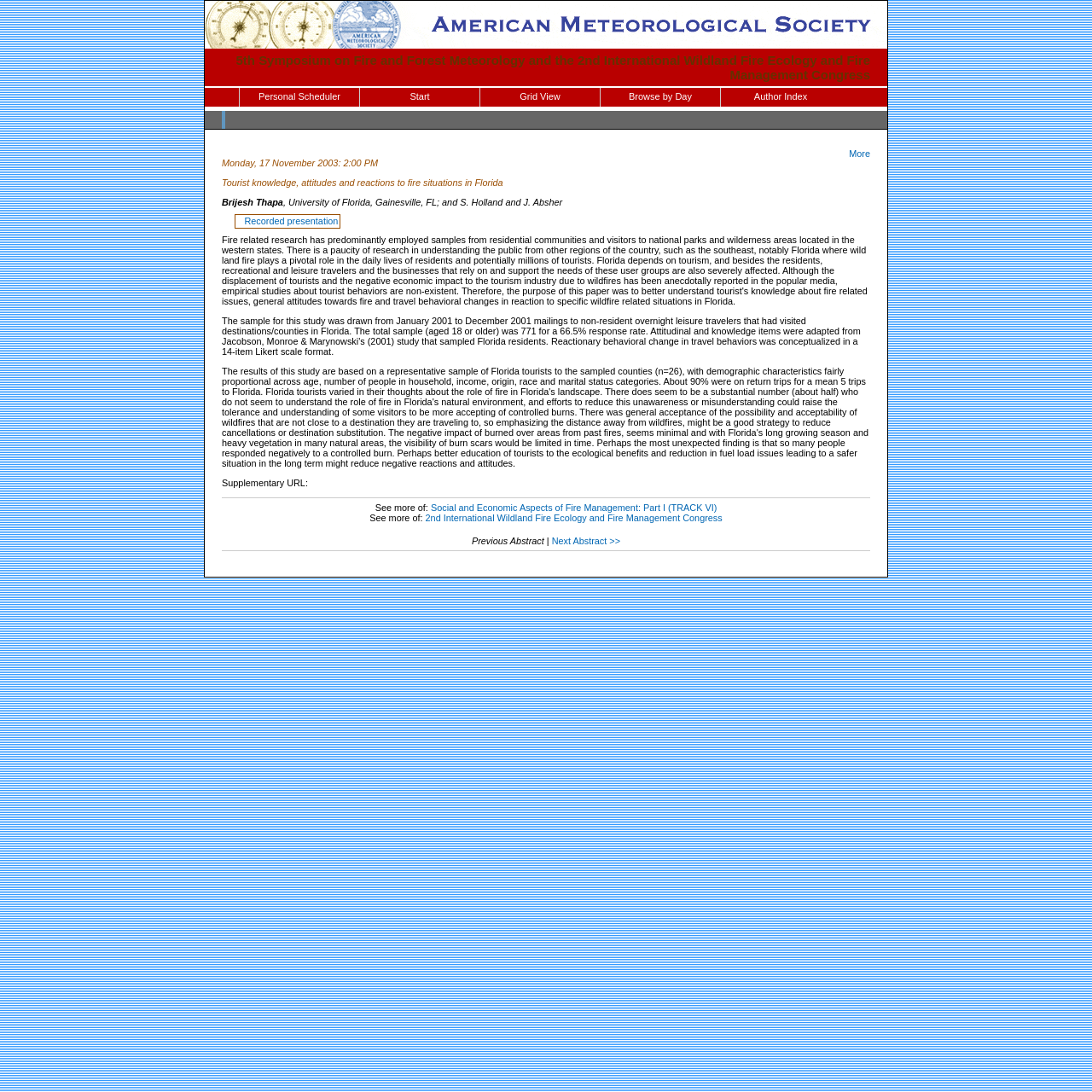Look at the image and write a detailed answer to the question: 
What is the title of the abstract?

I found the title of the abstract by looking at the StaticText element with the text 'Tourist knowledge, attitudes and reactions to fire situations in Florida' which is located below the date of the event.